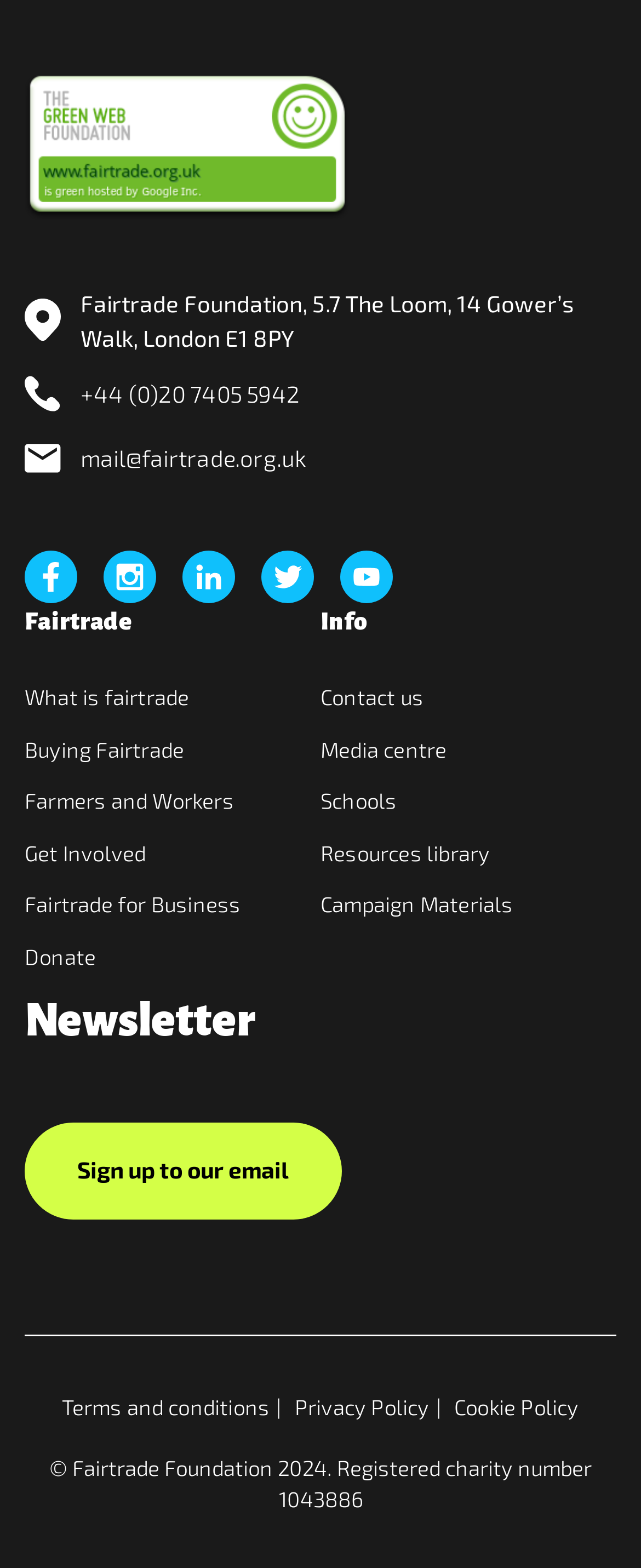Identify the bounding box coordinates for the element you need to click to achieve the following task: "Learn about 'BC Parks funding'". The coordinates must be four float values ranging from 0 to 1, formatted as [left, top, right, bottom].

None